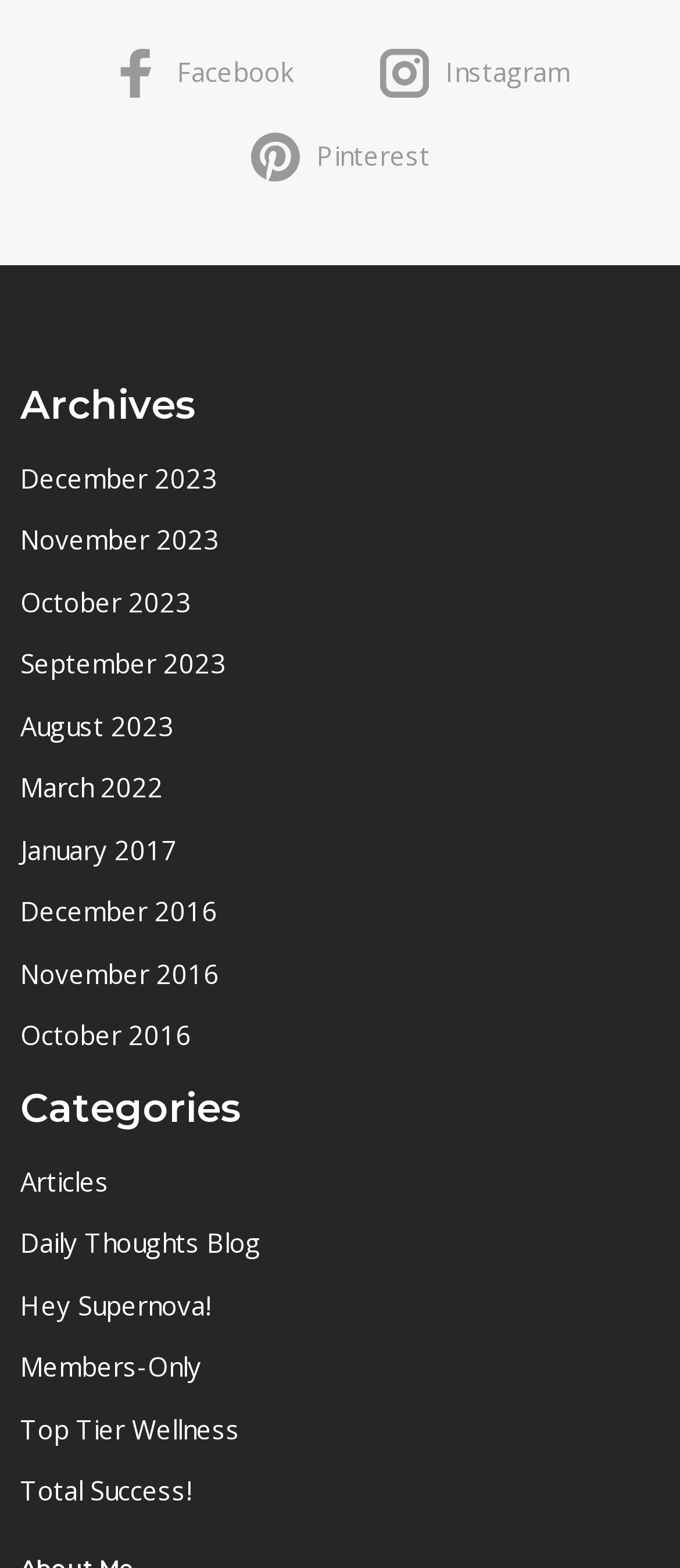Based on the image, please respond to the question with as much detail as possible:
How many social media links are there?

I counted the number of social media links by looking at the links with images, which are 'Facebook', 'Instagram', and 'Pinterest'.